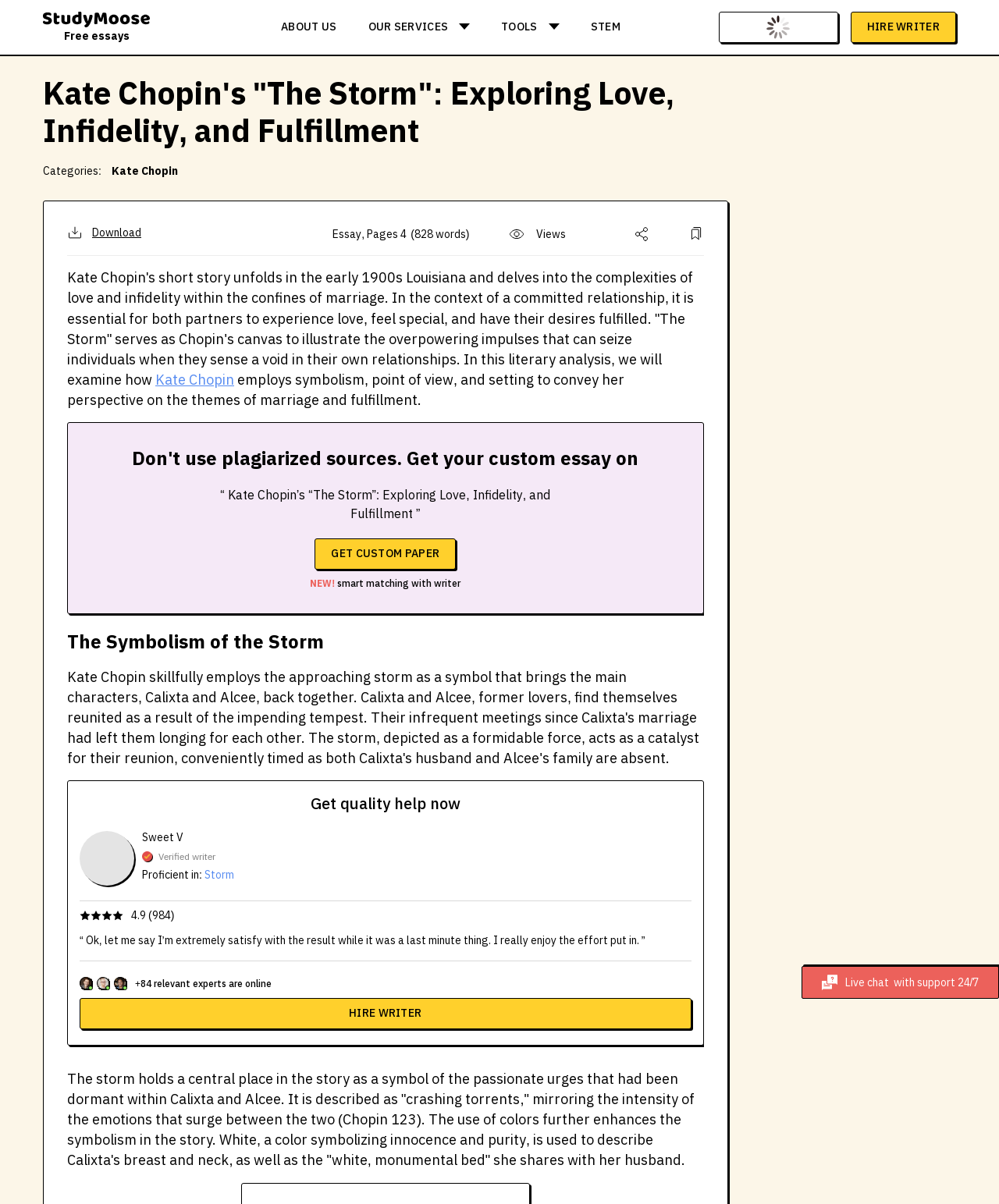Kindly determine the bounding box coordinates for the area that needs to be clicked to execute this instruction: "Click on the 'STEM' link".

[0.576, 0.0, 0.637, 0.045]